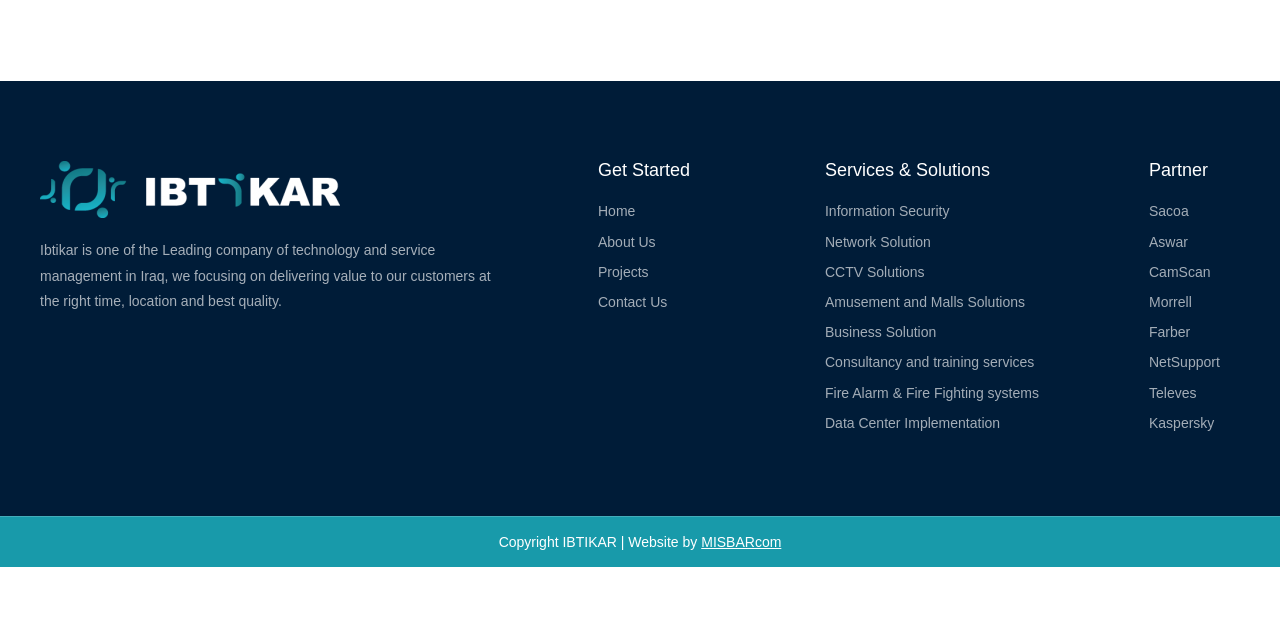Predict the bounding box of the UI element based on the description: "CCTV Solutions". The coordinates should be four float numbers between 0 and 1, formatted as [left, top, right, bottom].

[0.645, 0.406, 0.882, 0.445]